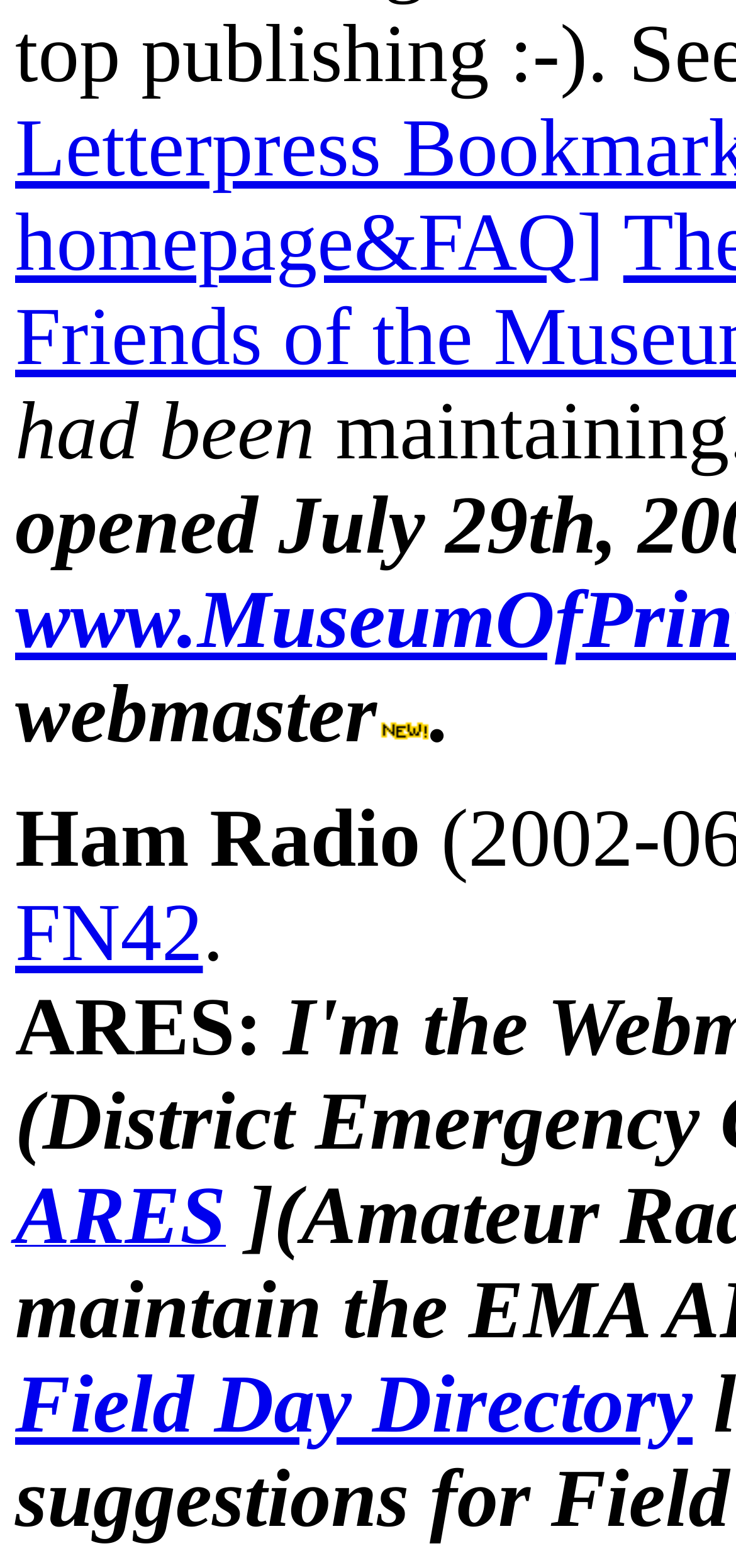Answer the following query concisely with a single word or phrase:
Is there an image on the webpage?

yes